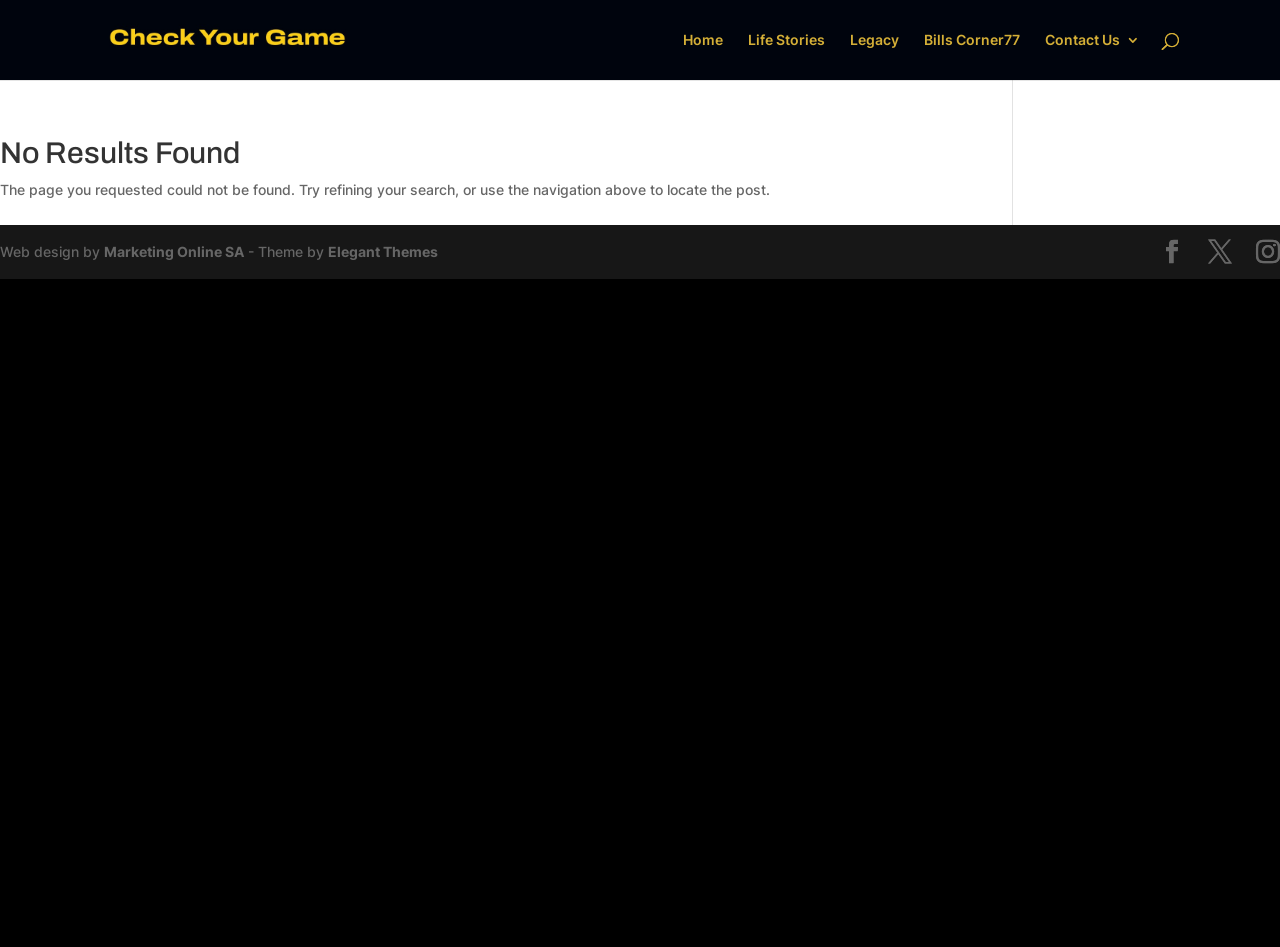What is the current status of the search?
Carefully analyze the image and provide a thorough answer to the question.

I determined the answer by looking at the heading element with the text 'No Results Found' which indicates that the search did not return any results.